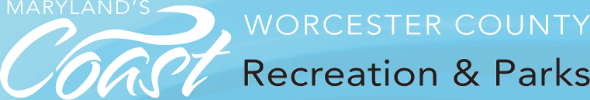Provide a thorough description of the contents of the image.

The image features the logo for "Worcester County Recreation & Parks," showcasing a vibrant, ocean-inspired design that embodies the spirit of Maryland's coastal region. The logo combines a stylized wave element, represented in a flowing white script, with the text "Worcester County" in a bold, modern font, contrasted against a calming blue background. This representation conveys a sense of recreation and community engagement, highlighting the recreational opportunities and natural beauty available in Worcester County. The design not only reflects the area's coastal charm but also aims to invite residents and visitors to explore various parks and recreational programs.